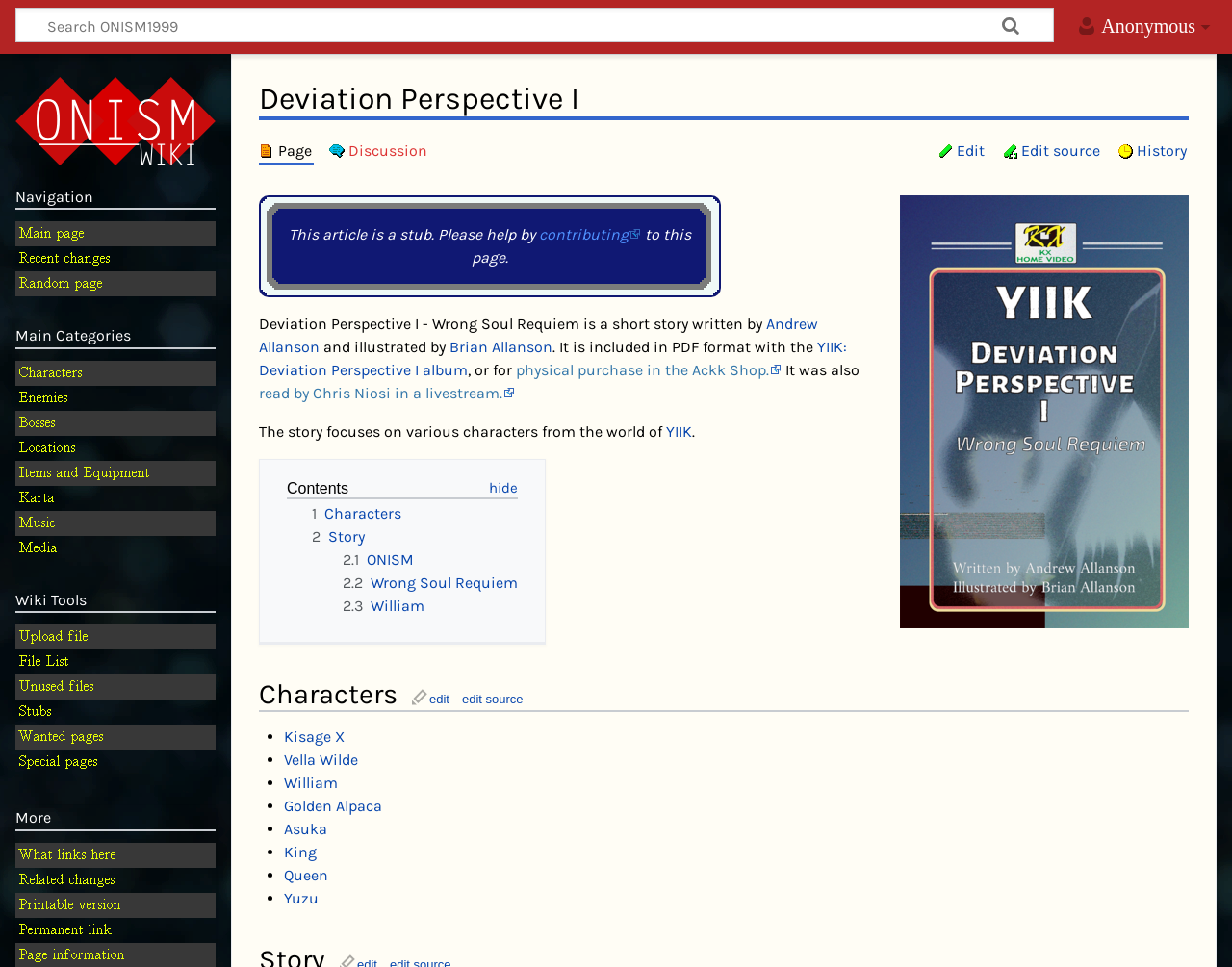Could you provide the bounding box coordinates for the portion of the screen to click to complete this instruction: "View the history of the page"?

[0.907, 0.144, 0.965, 0.168]